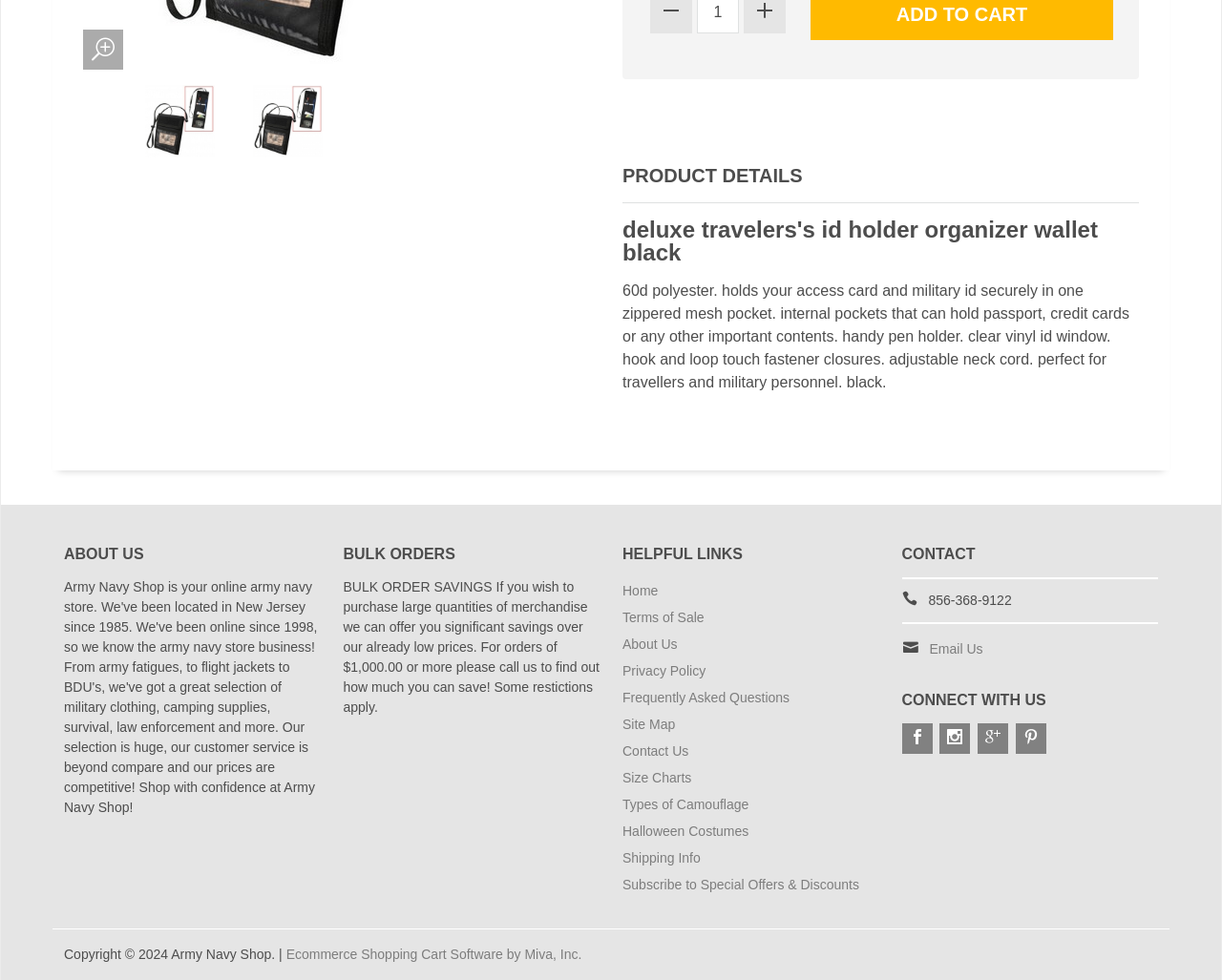Find the bounding box of the element with the following description: "Size Charts". The coordinates must be four float numbers between 0 and 1, formatted as [left, top, right, bottom].

[0.509, 0.78, 0.703, 0.807]